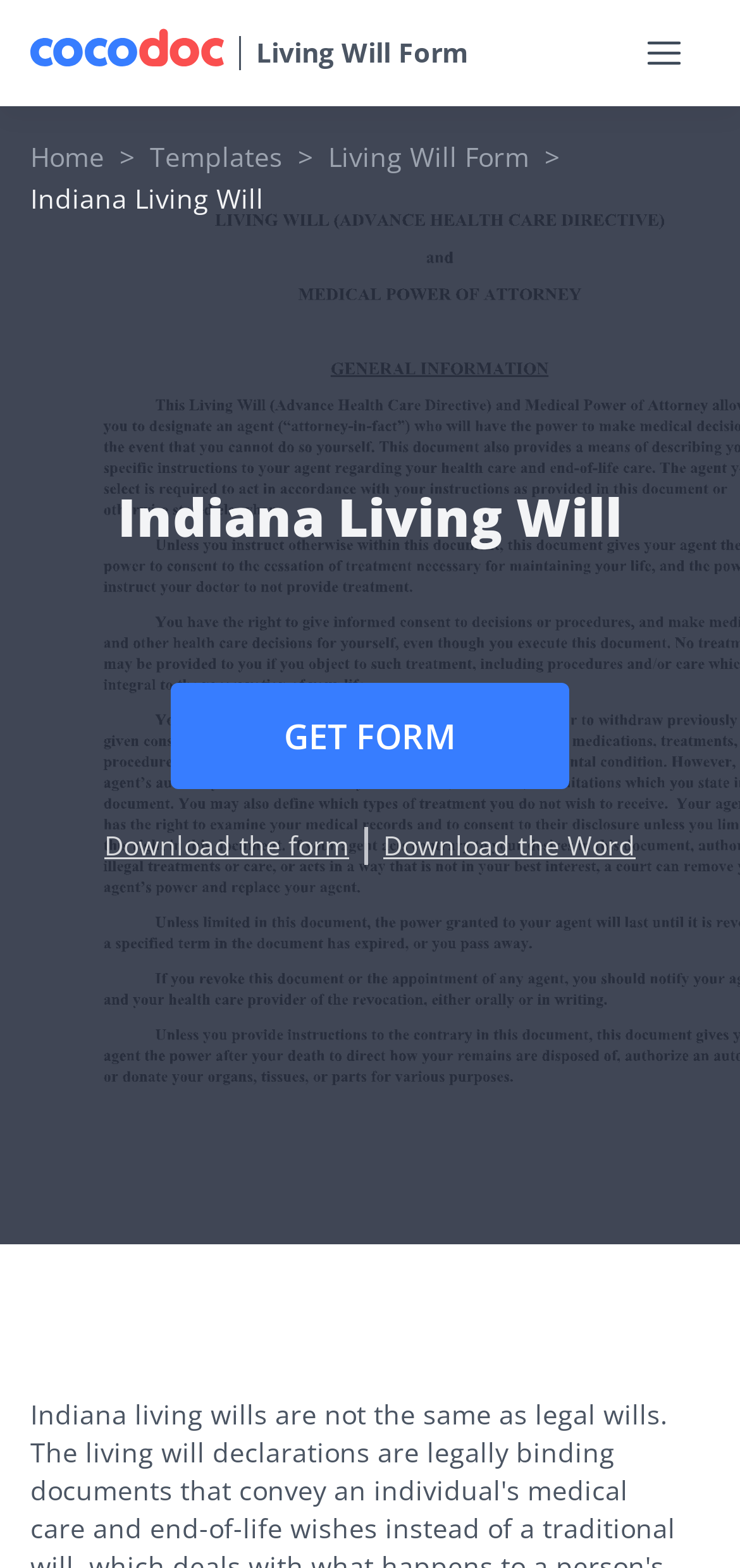What is the name of the webpage?
Look at the screenshot and respond with a single word or phrase.

Free Indiana Living Will Form